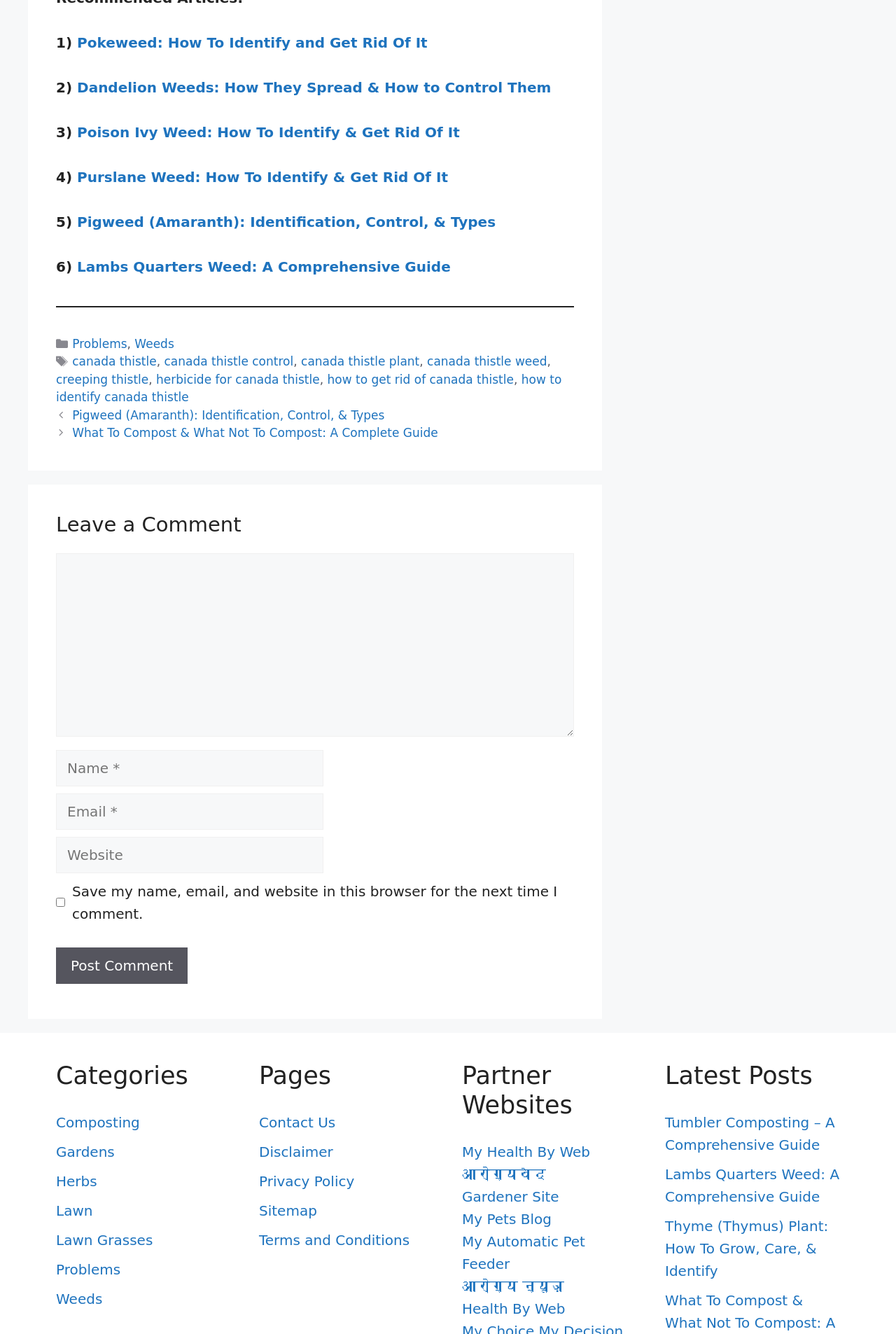Please give a succinct answer using a single word or phrase:
What is the purpose of the textbox labeled 'Email'?

To input email address